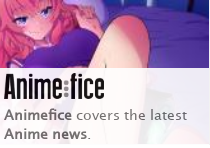Give a thorough and detailed caption for the image.

The image features a vibrant and engaging visual associated with "Animefice," a platform dedicated to covering the latest anime news. The text prominently displayed at the top reads "Anime:fic," followed by the tagline "Animefice covers the latest Anime news." This blend of imagery and text captures the essence of the content that the platform offers, appealing to anime enthusiasts and fans looking for the most current updates in the anime world. The colorful illustration enhances the overall aesthetic, making it inviting and relevant to its target audience.